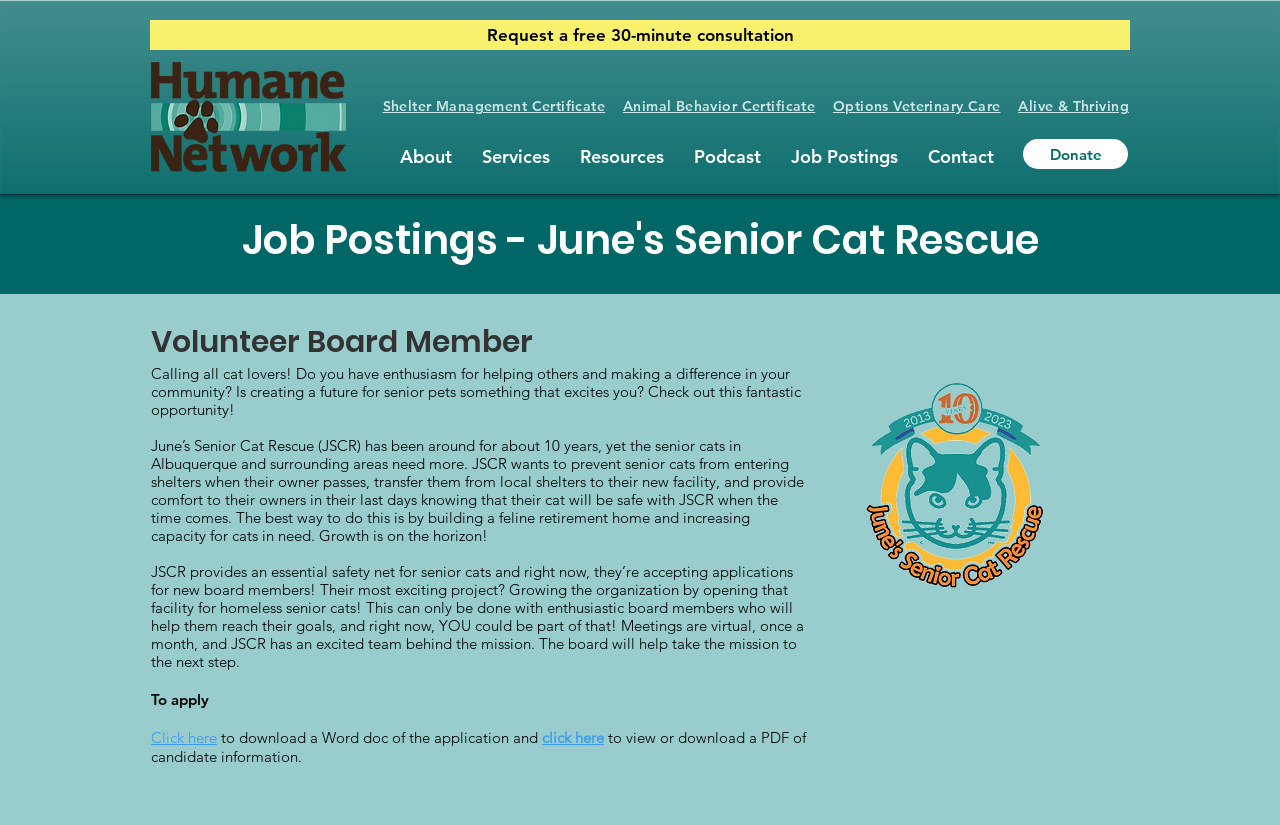Provide the bounding box coordinates of the HTML element this sentence describes: "Specific rights apply". The bounding box coordinates consist of four float numbers between 0 and 1, i.e., [left, top, right, bottom].

None